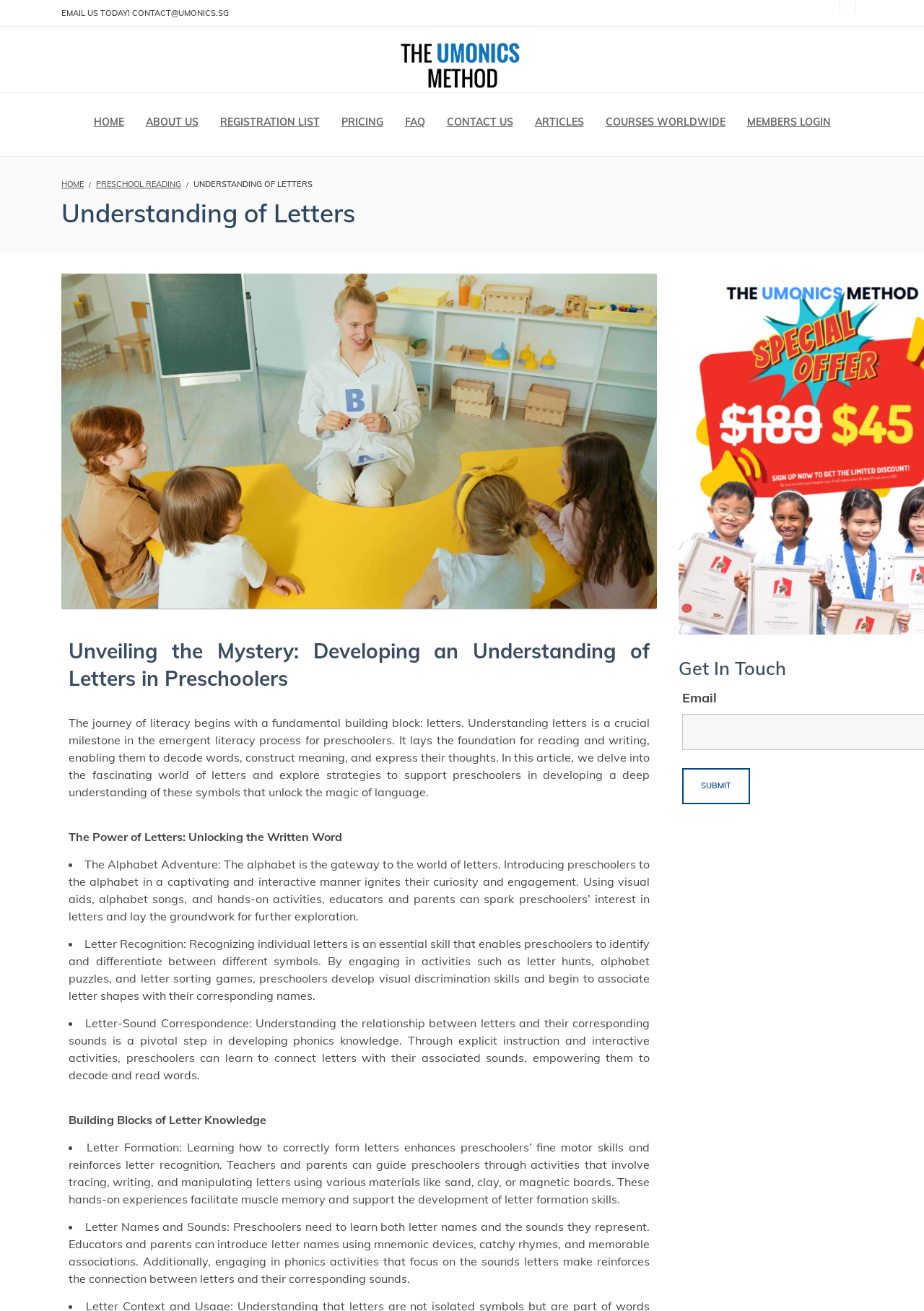Please find the main title text of this webpage.

Understanding of Letters